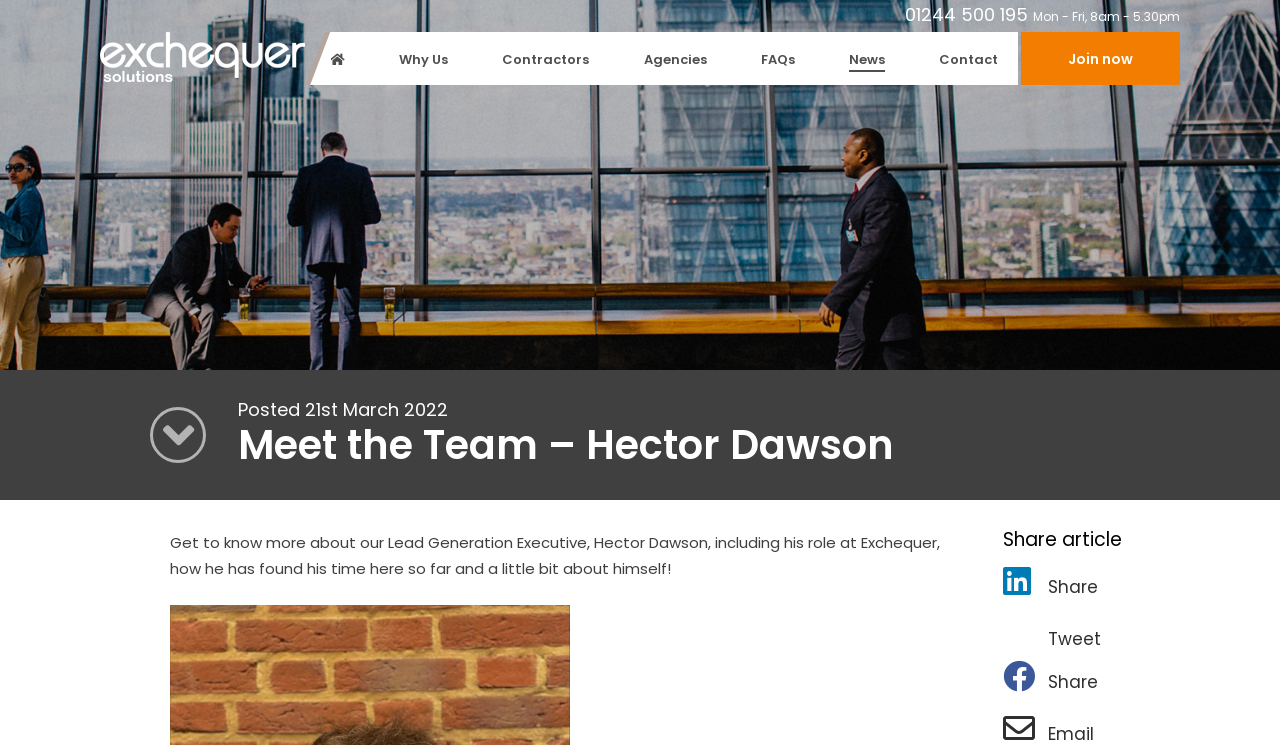Locate the bounding box coordinates of the clickable area needed to fulfill the instruction: "Call the phone number".

[0.707, 0.003, 0.807, 0.036]